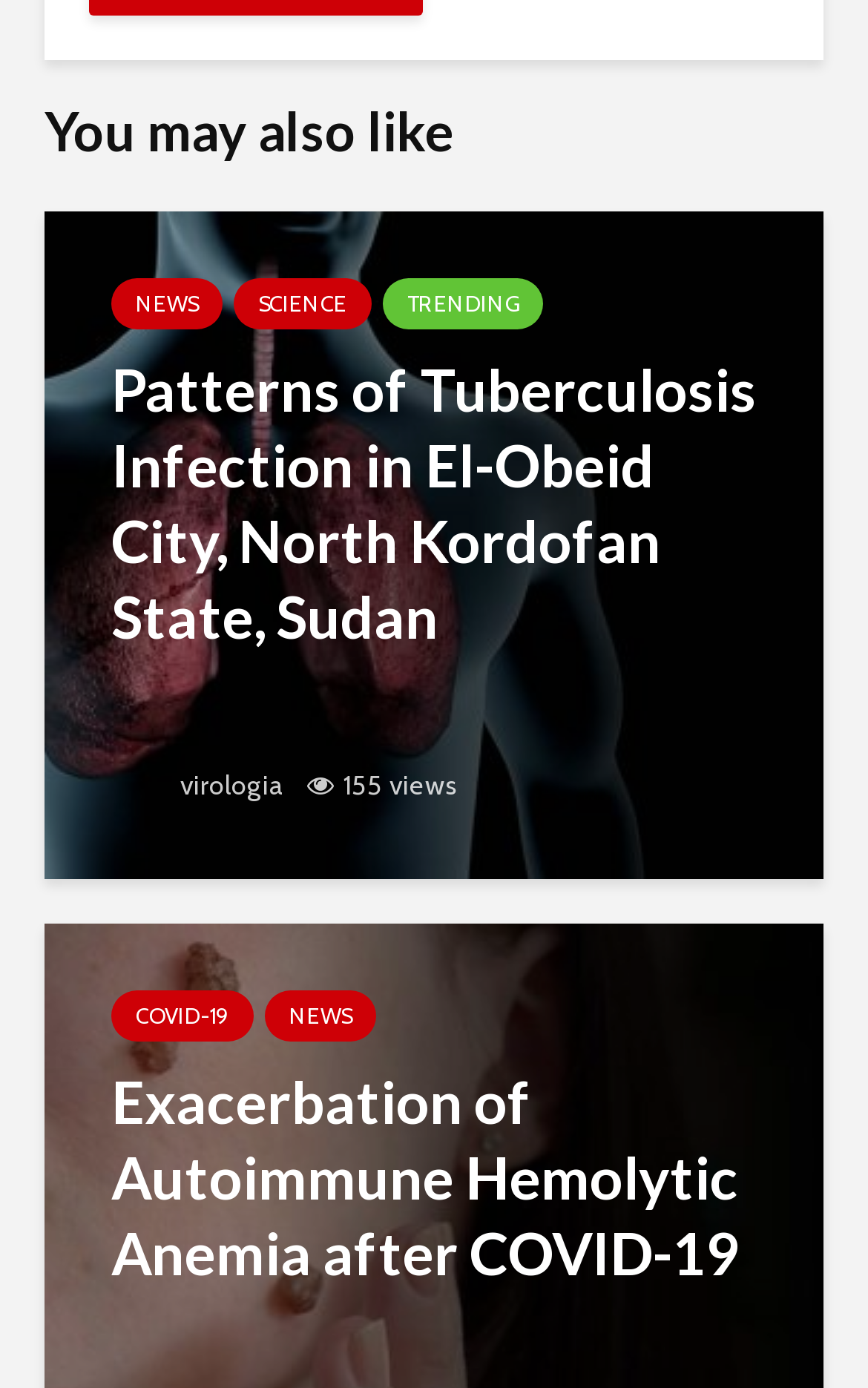What is the category of the second article?
Please provide an in-depth and detailed response to the question.

The second article is titled 'Exacerbation of Autoimmune Hemolytic Anemia after COVID-19', and there is a link 'COVID-19' below the article, suggesting that the category of the article is COVID-19.